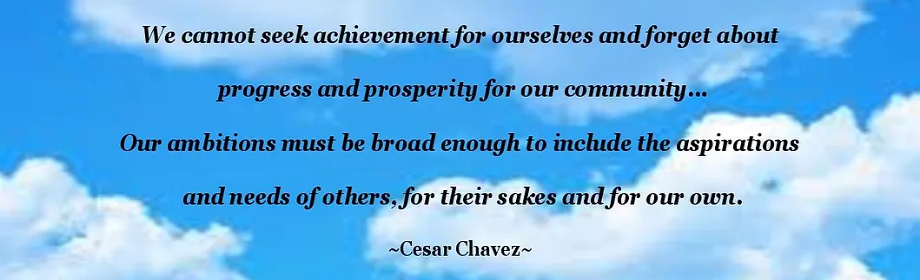Describe all the aspects of the image extensively.

The image features a powerful quote by Cesar Chavez, set against a serene backdrop of blue skies with fluffy white clouds. The text reads: "We cannot seek achievement for ourselves and forget about progress and prosperity for our community... Our ambitions must be broad enough to include the aspirations and needs of others, for their sakes and for our own." The quote emphasizes the importance of community engagement and collective ambition, aligning with the ethos of Another Way Enterprises, a non-profit organization focused on promoting a strong and sustainable community in Cottage Grove, Oregon. This visually appealing image aims to inspire viewers to consider the broader implications of their individual goals in relation to their community.